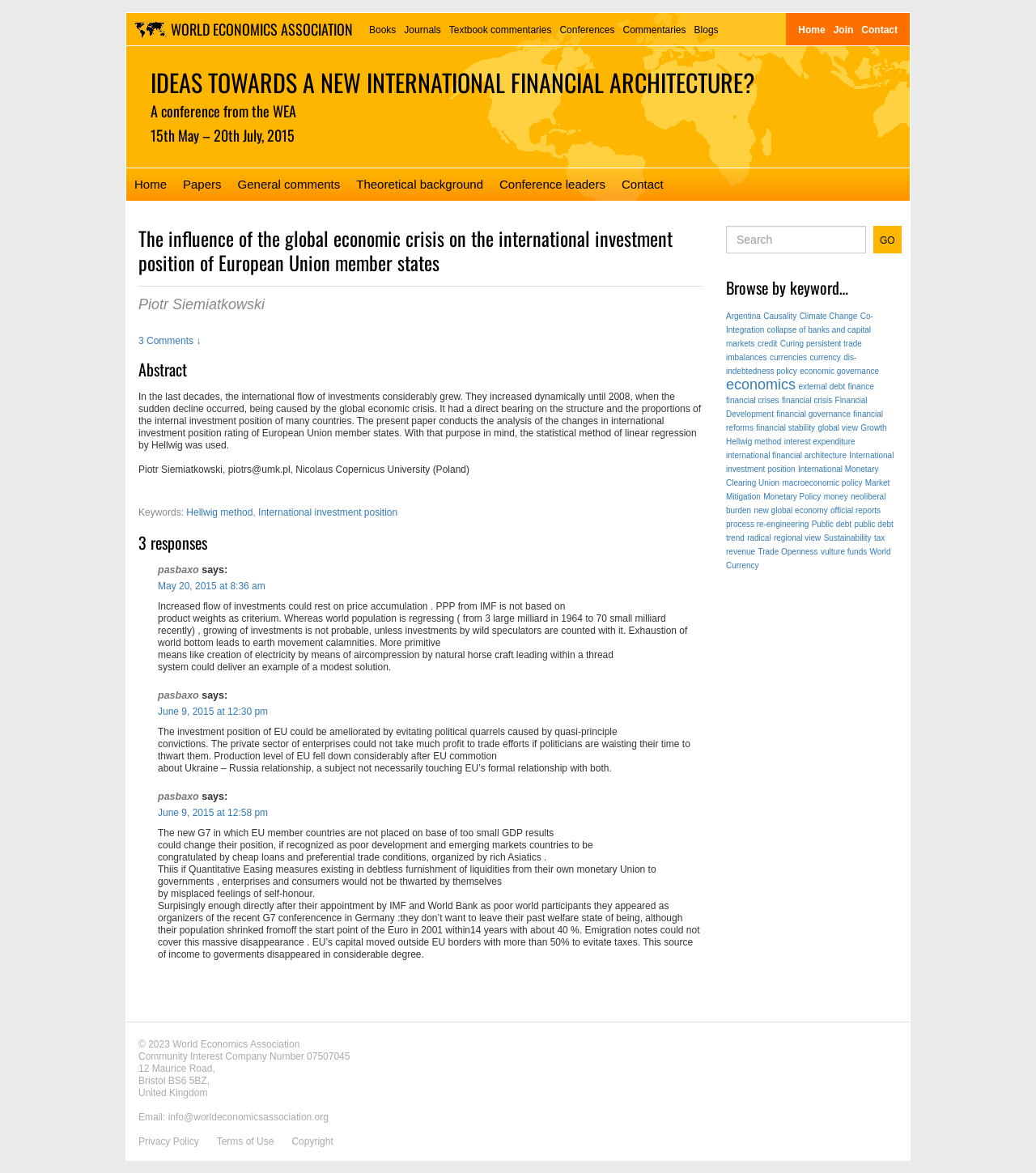Give a short answer to this question using one word or a phrase:
What is the keyword related to the article?

Hellwig method